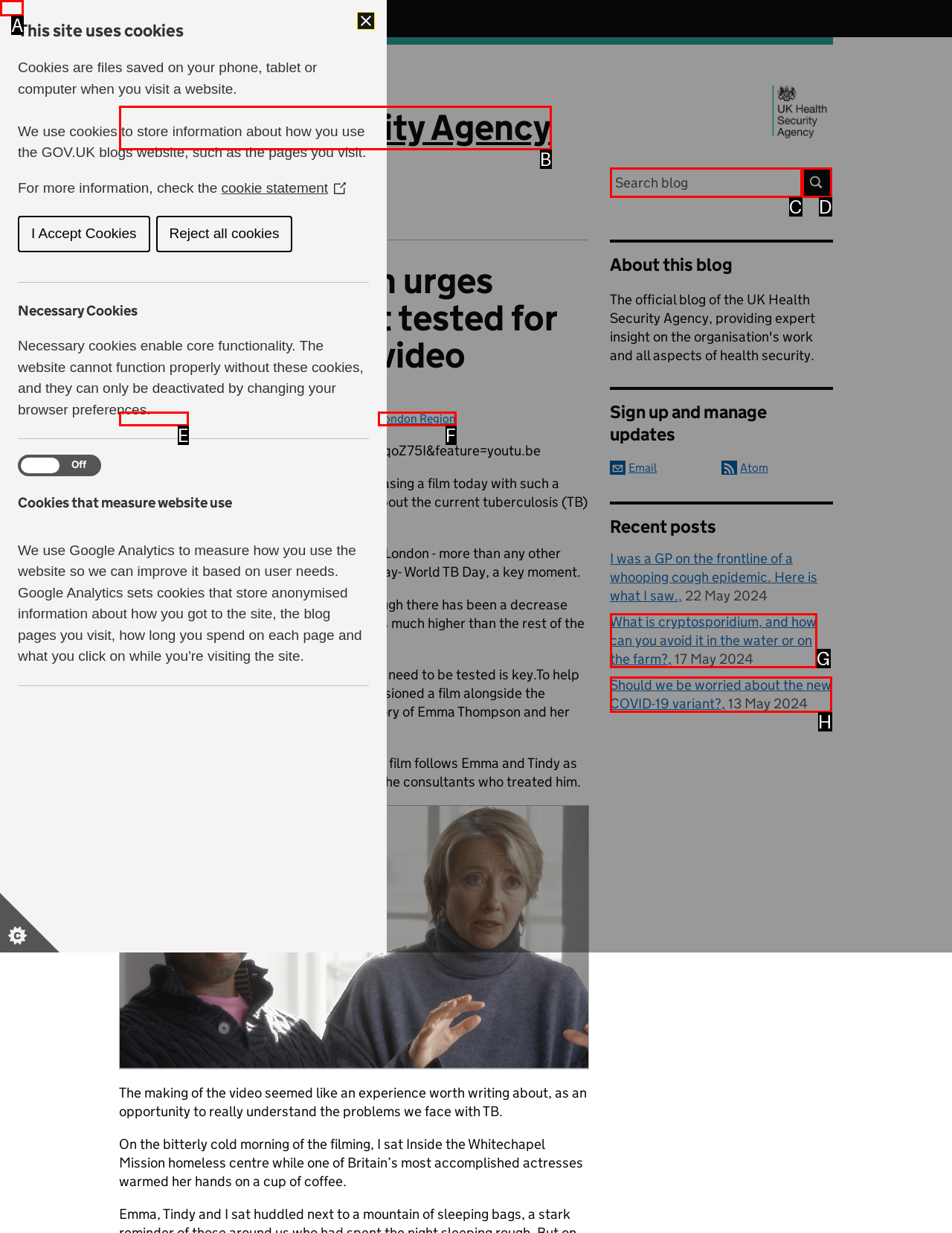With the description: Skip to main content, find the option that corresponds most closely and answer with its letter directly.

A